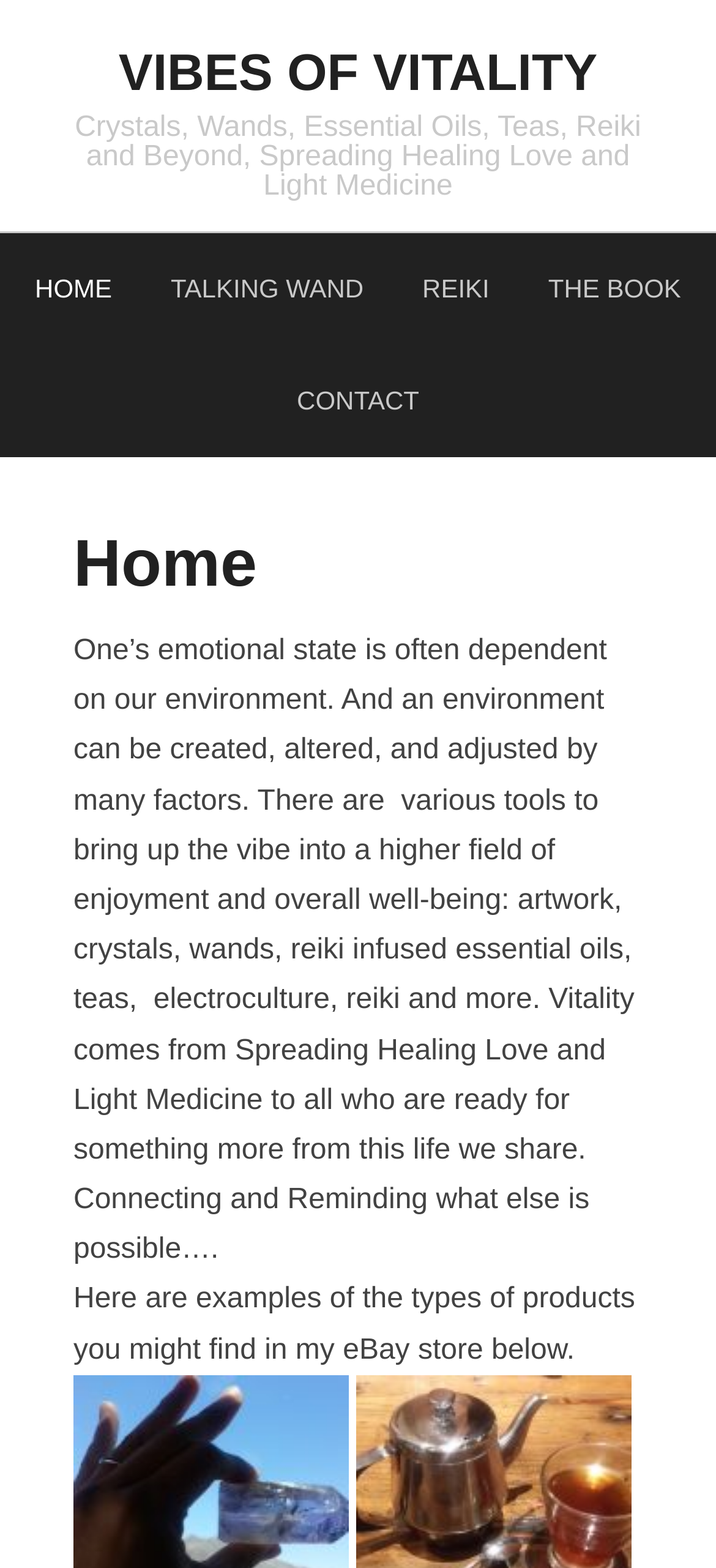Provide a thorough description of this webpage.

The webpage is titled "Home - Vibes of Vitality" and has a prominent link at the top with the same title, taking up most of the width of the page. Below this link, there is a static text describing the website's theme, mentioning crystals, wands, essential oils, teas, Reiki, and beyond, spreading healing love and light medicine.

The main navigation menu is located below the title, spanning the full width of the page. It consists of five links: "HOME", "TALKING WAND", "REIKI", "THE BOOK", and "CONTACT". The "CONTACT" link is positioned slightly below the other four links.

On the main content area, there is a header section with a heading titled "Home". Below this header, there is a lengthy static text that explains how one's emotional state is dependent on their environment and how various tools can be used to create a higher field of enjoyment and overall well-being. The text mentions specific products such as artwork, crystals, wands, Reiki-infused essential oils, teas, and more.

Further down, there is another static text that introduces examples of products that can be found in the eBay store, which is likely to be displayed below this text.